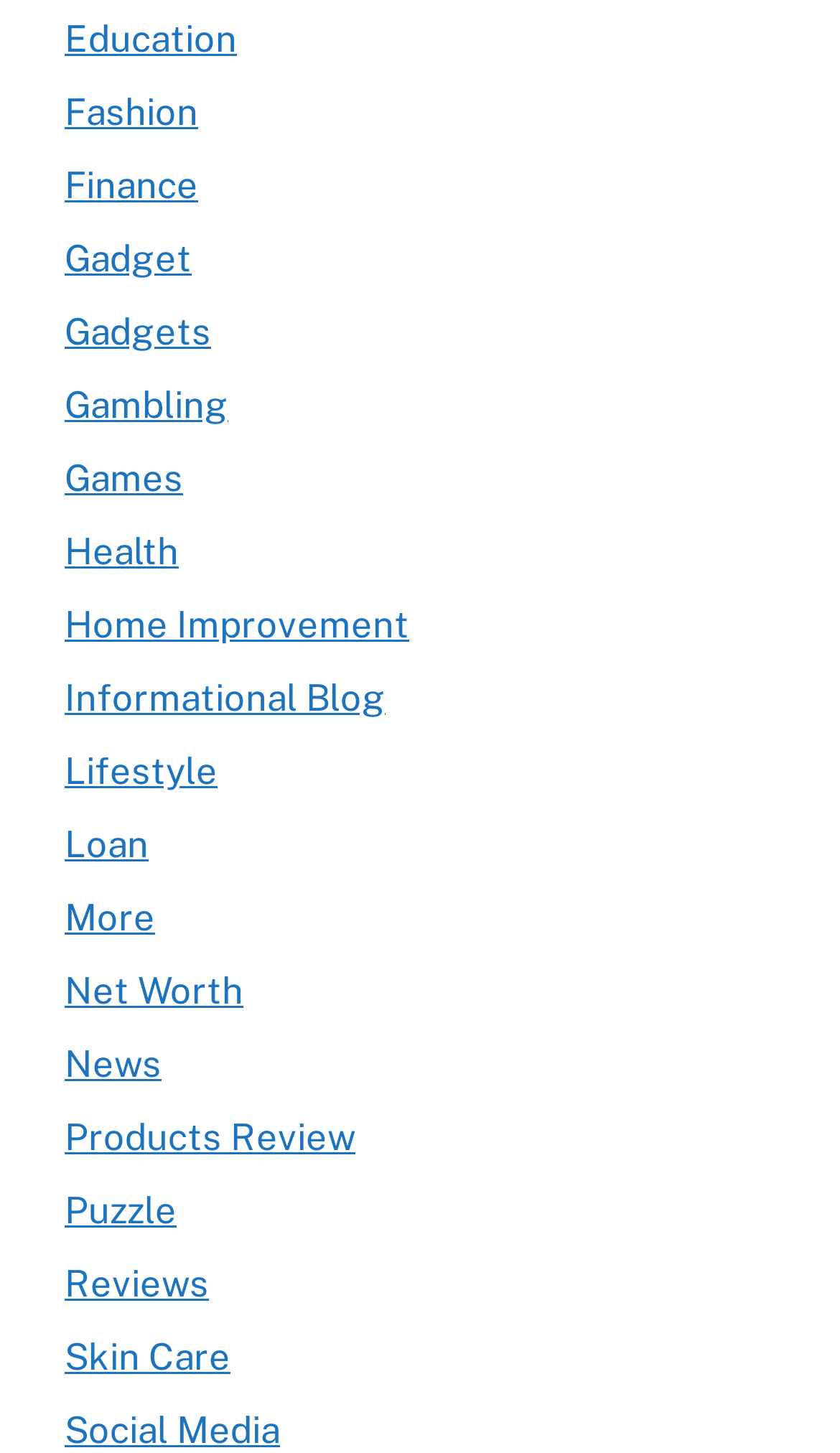Using the given description, provide the bounding box coordinates formatted as (top-left x, top-left y, bottom-right x, bottom-right y), with all values being floating point numbers between 0 and 1. Description: Monotonous Forest

None